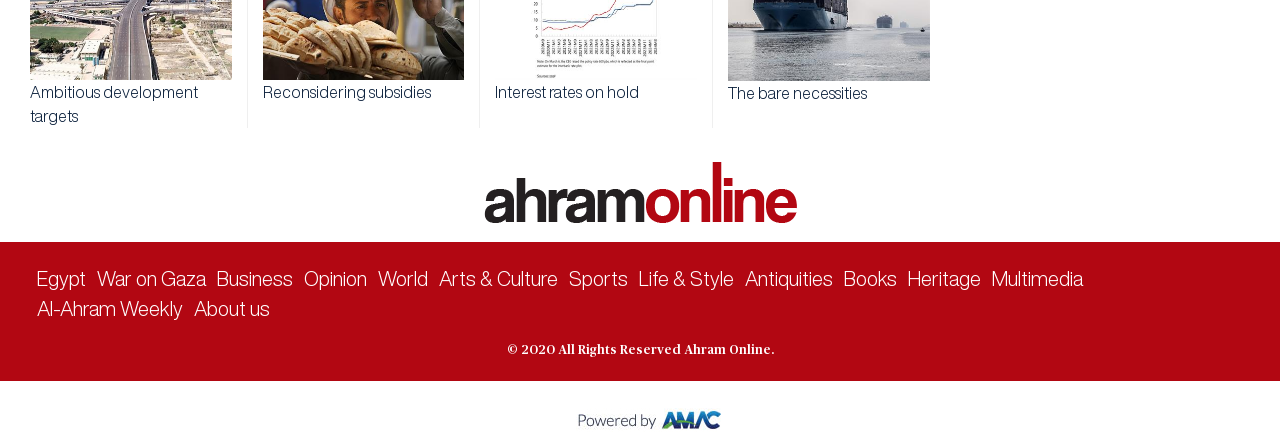Pinpoint the bounding box coordinates of the clickable element needed to complete the instruction: "View Hotels and Accommodation". The coordinates should be provided as four float numbers between 0 and 1: [left, top, right, bottom].

None